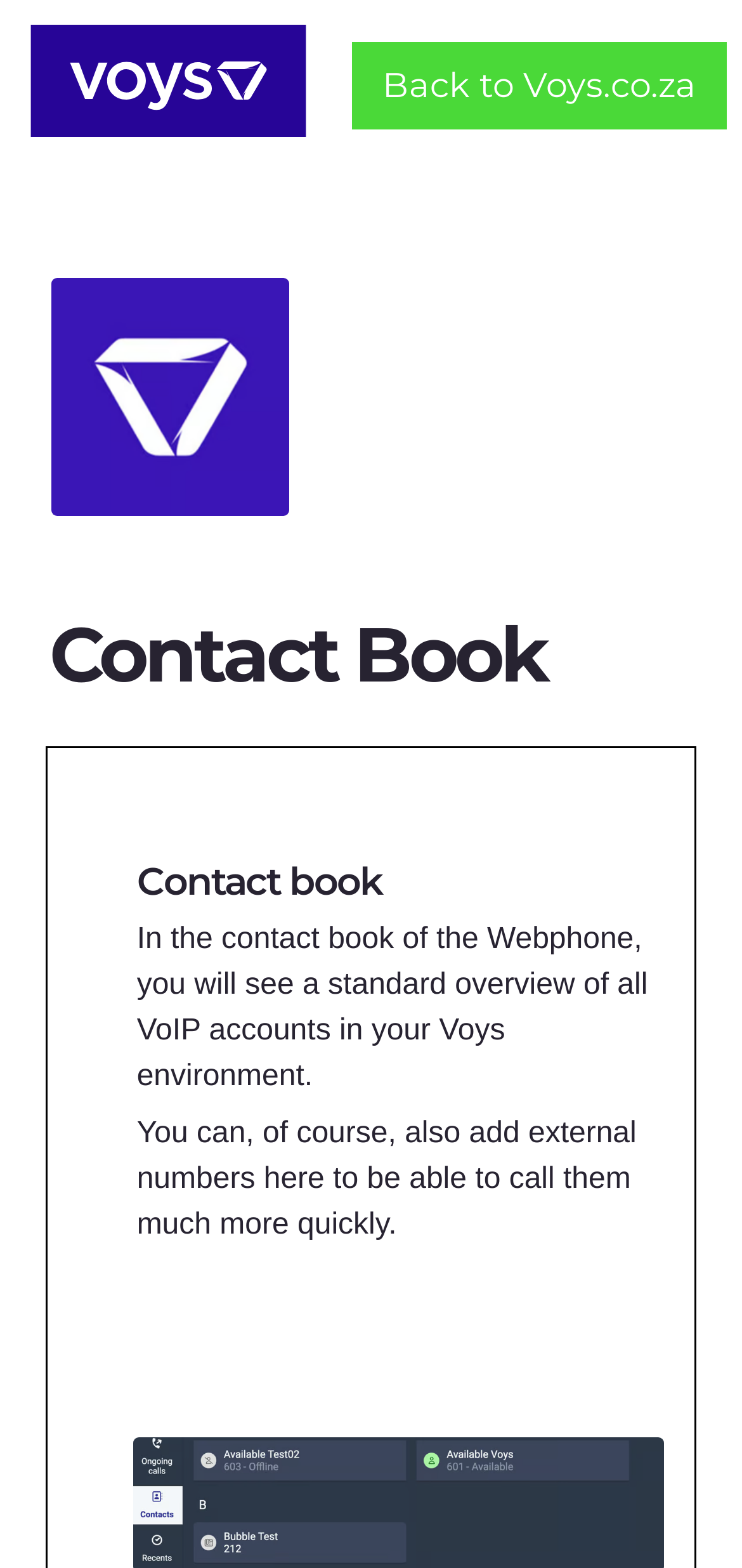Determine the bounding box for the described HTML element: "News". Ensure the coordinates are four float numbers between 0 and 1 in the format [left, top, right, bottom].

None